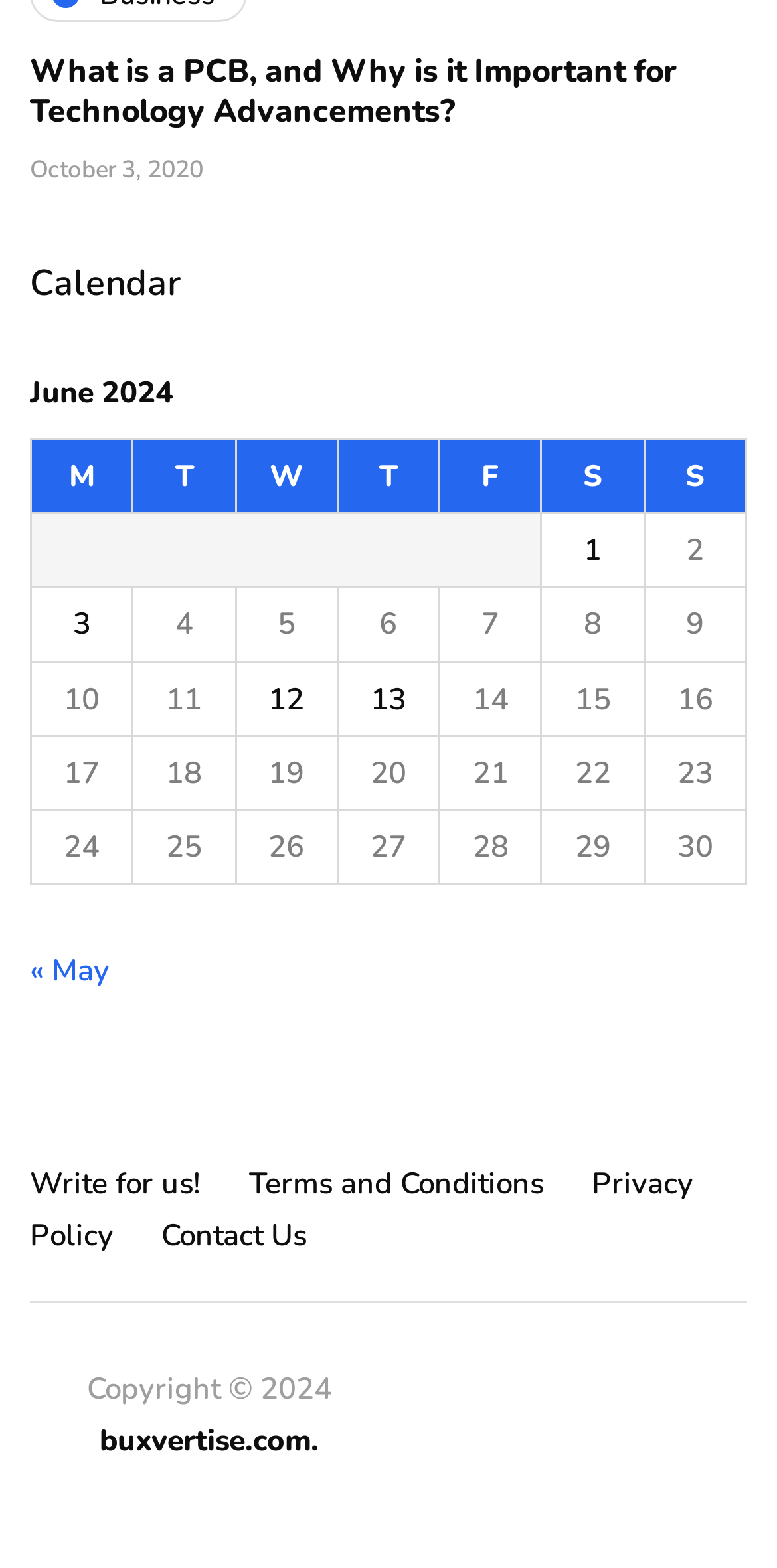Identify the bounding box coordinates of the clickable region necessary to fulfill the following instruction: "Go to previous month". The bounding box coordinates should be four float numbers between 0 and 1, i.e., [left, top, right, bottom].

[0.038, 0.607, 0.141, 0.632]